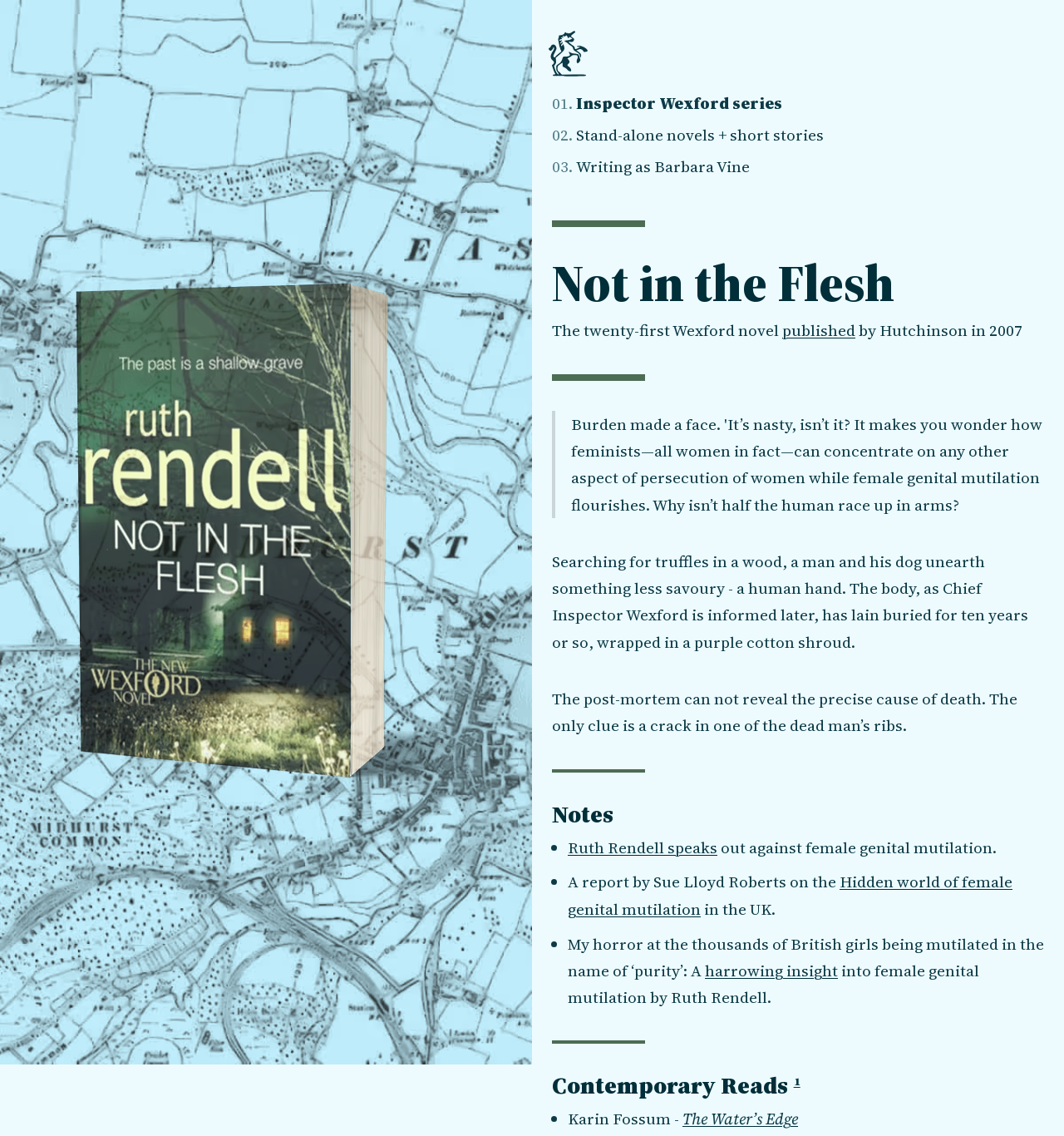Determine and generate the text content of the webpage's headline.

Not in the Flesh